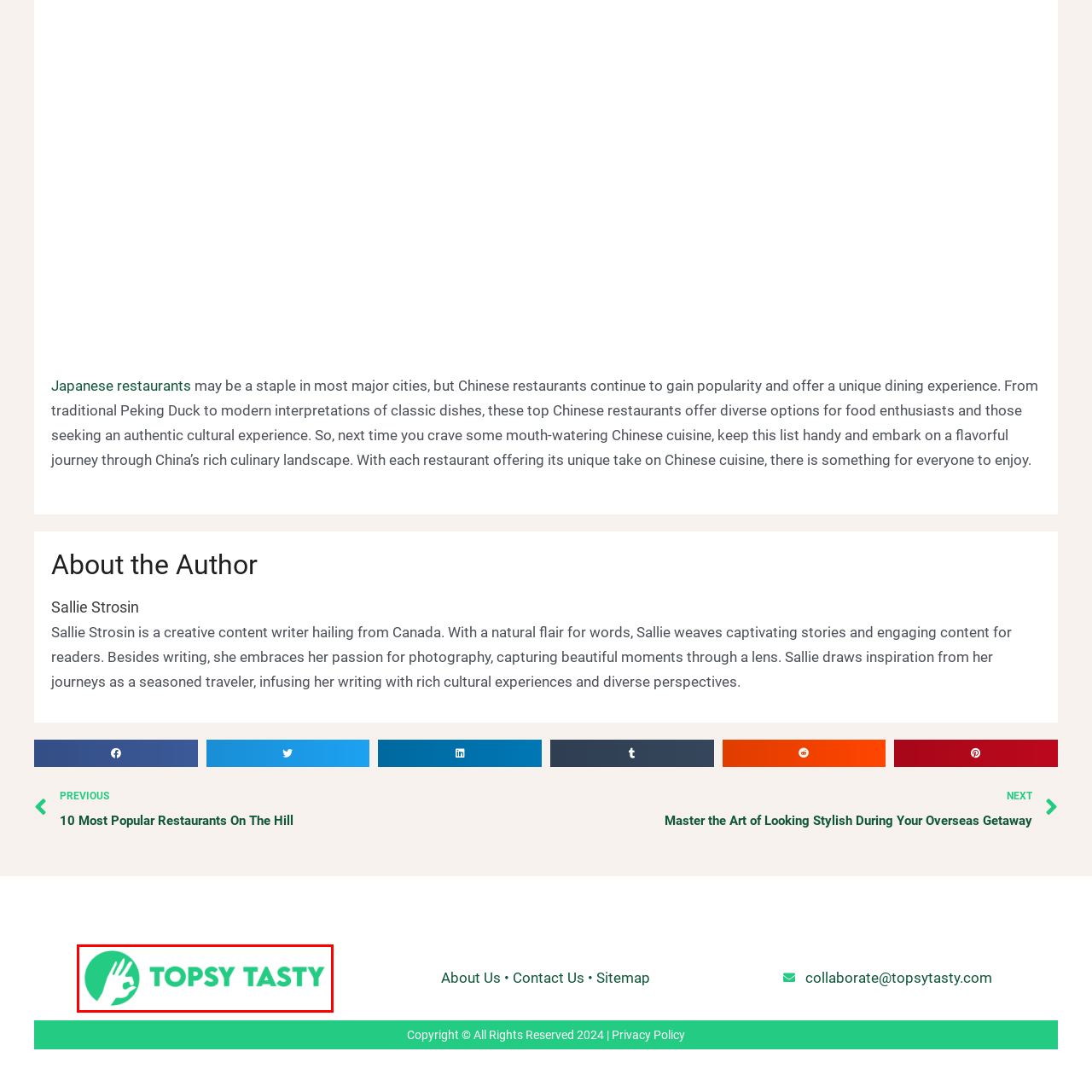What is the font style of the brand name?
Refer to the image highlighted by the red box and give a one-word or short-phrase answer reflecting what you see.

Bold